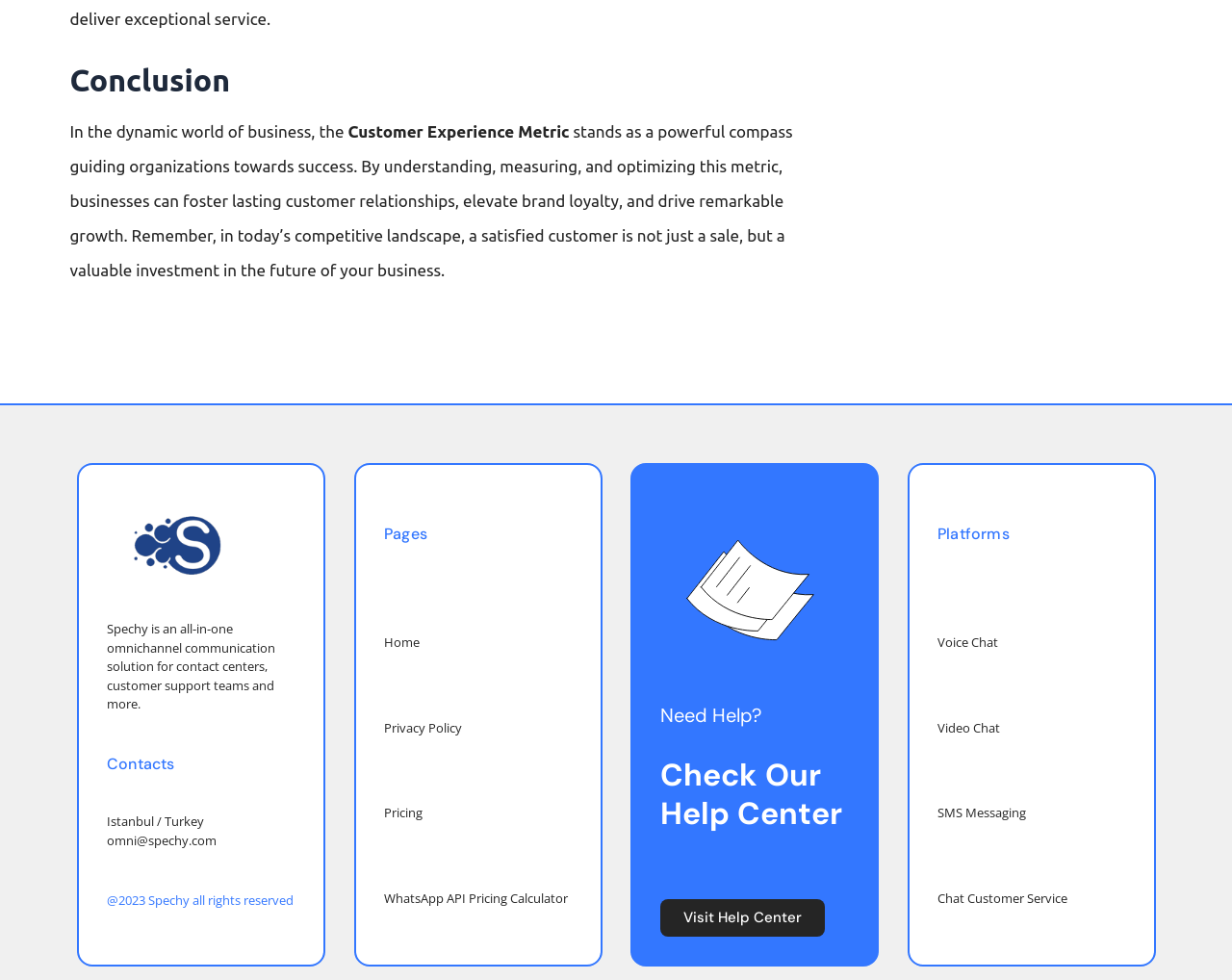Locate the bounding box coordinates of the clickable part needed for the task: "get whatsapp api pricing calculator".

[0.311, 0.908, 0.461, 0.925]